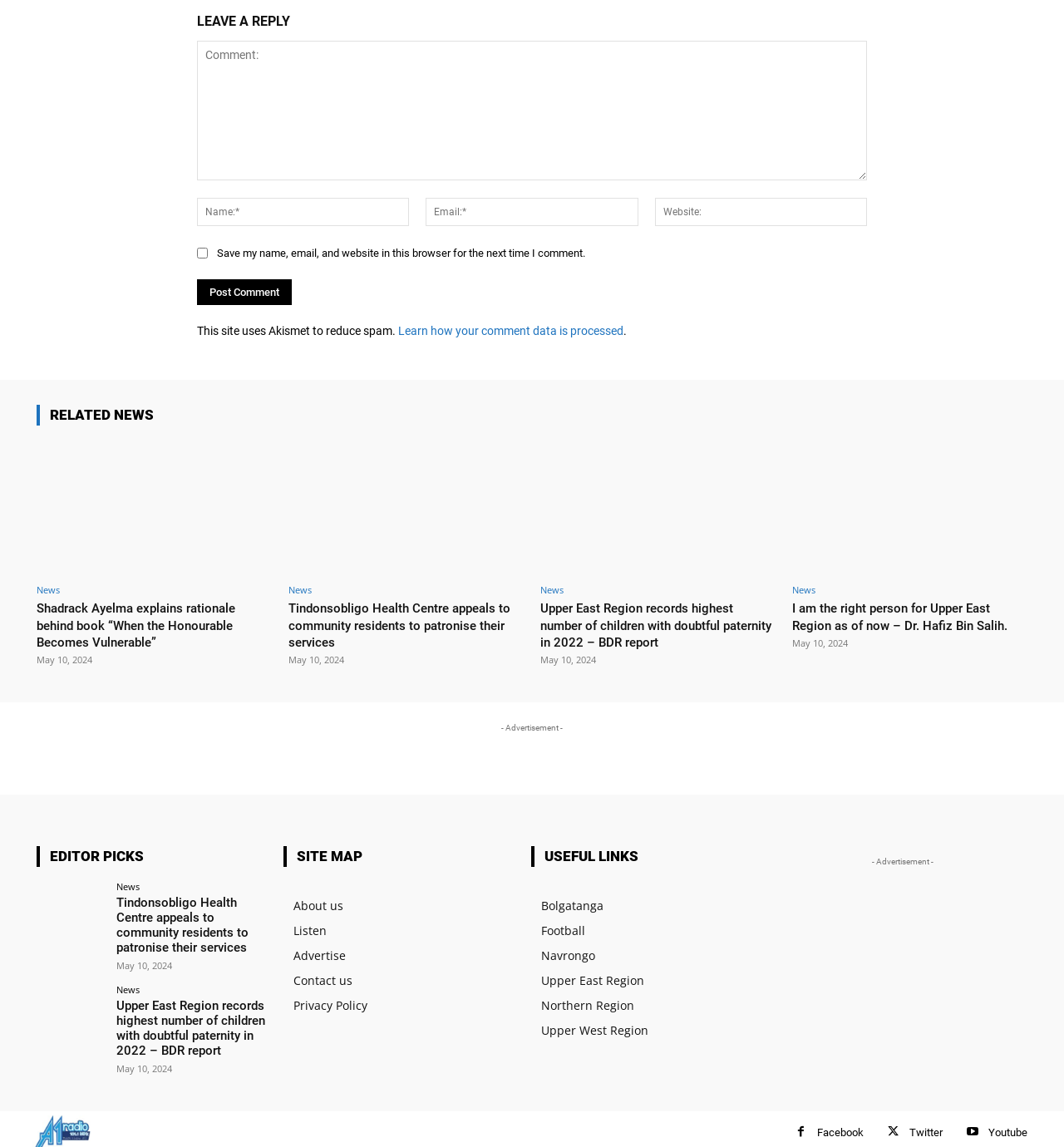What is the topic of the news article 'Upper East Region records highest number of children with doubtful paternity in 2022 – BDR report'?
Please give a well-detailed answer to the question.

The news article 'Upper East Region records highest number of children with doubtful paternity in 2022 – BDR report' suggests that the topic is about children with doubtful paternity in the Upper East Region, as reported by BDR.